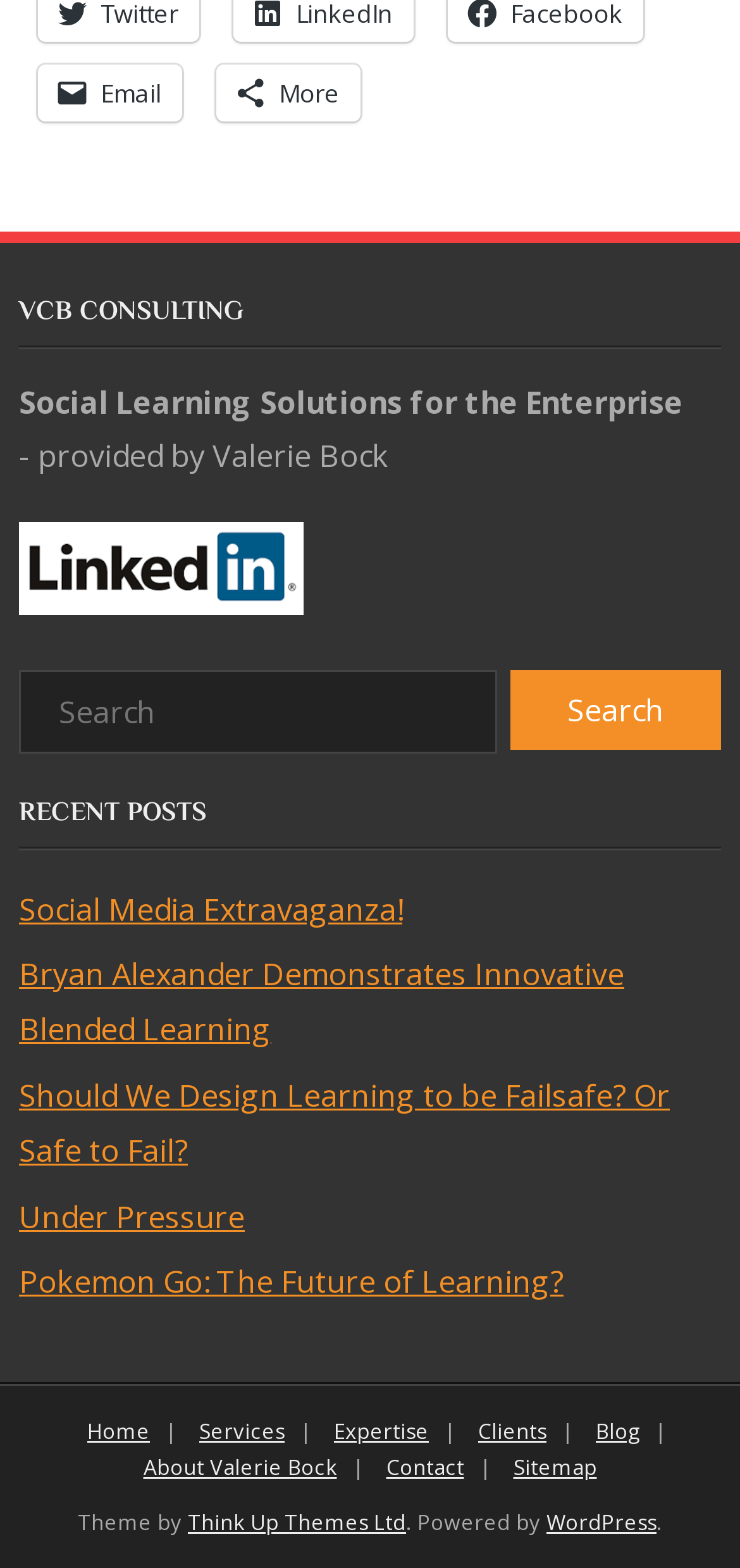Carefully examine the image and provide an in-depth answer to the question: What is the name of the social media platform linked?

The name of the social media platform linked can be found in the link element with the text 'LinkedIn' which is located below the heading 'VCB CONSULTING'.